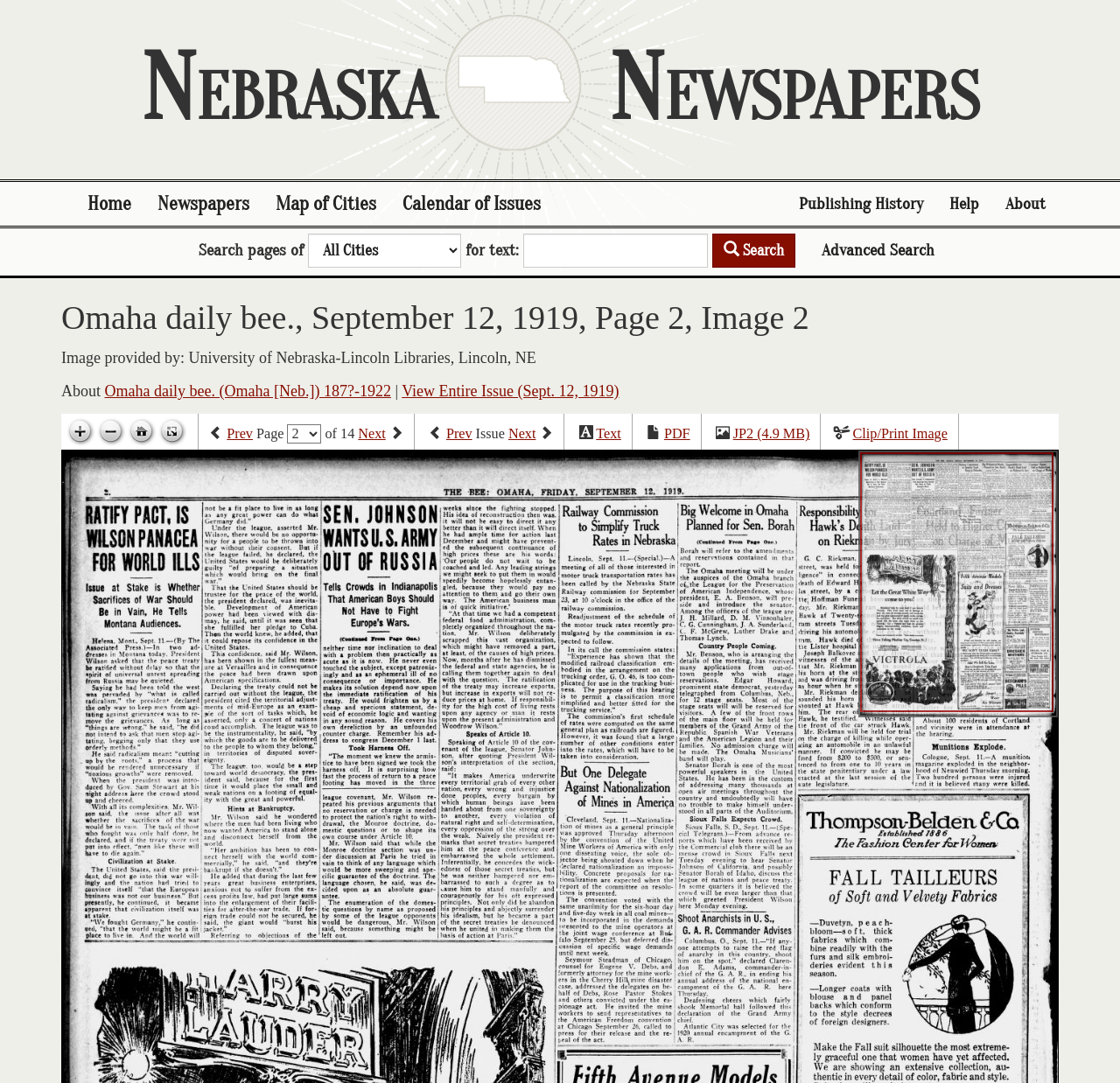What is the name of the newspaper?
Please provide a single word or phrase based on the screenshot.

Omaha daily bee